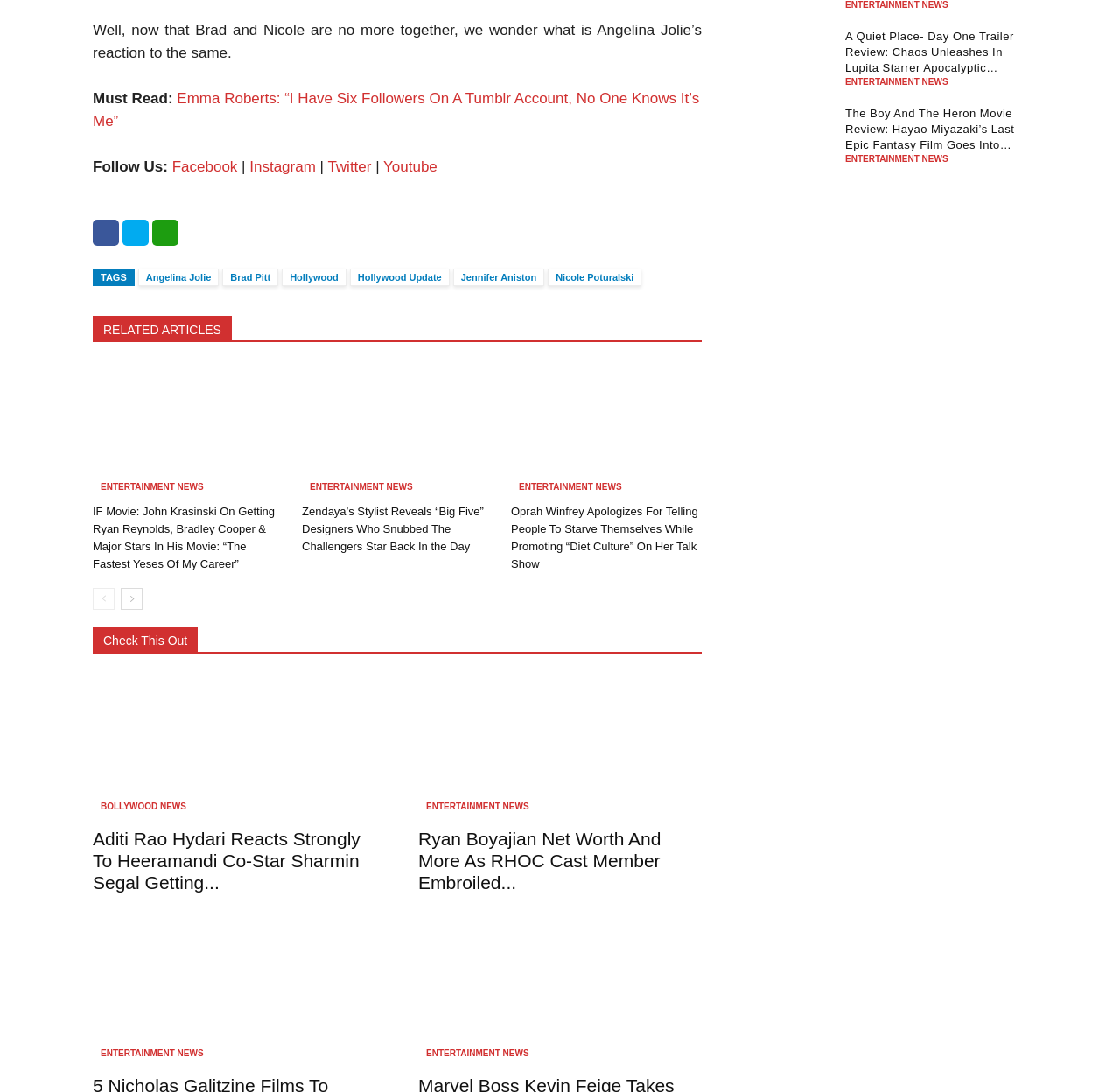Using the webpage screenshot, find the UI element described by What's my Home Worth?. Provide the bounding box coordinates in the format (top-left x, top-left y, bottom-right x, bottom-right y), ensuring all values are floating point numbers between 0 and 1.

None